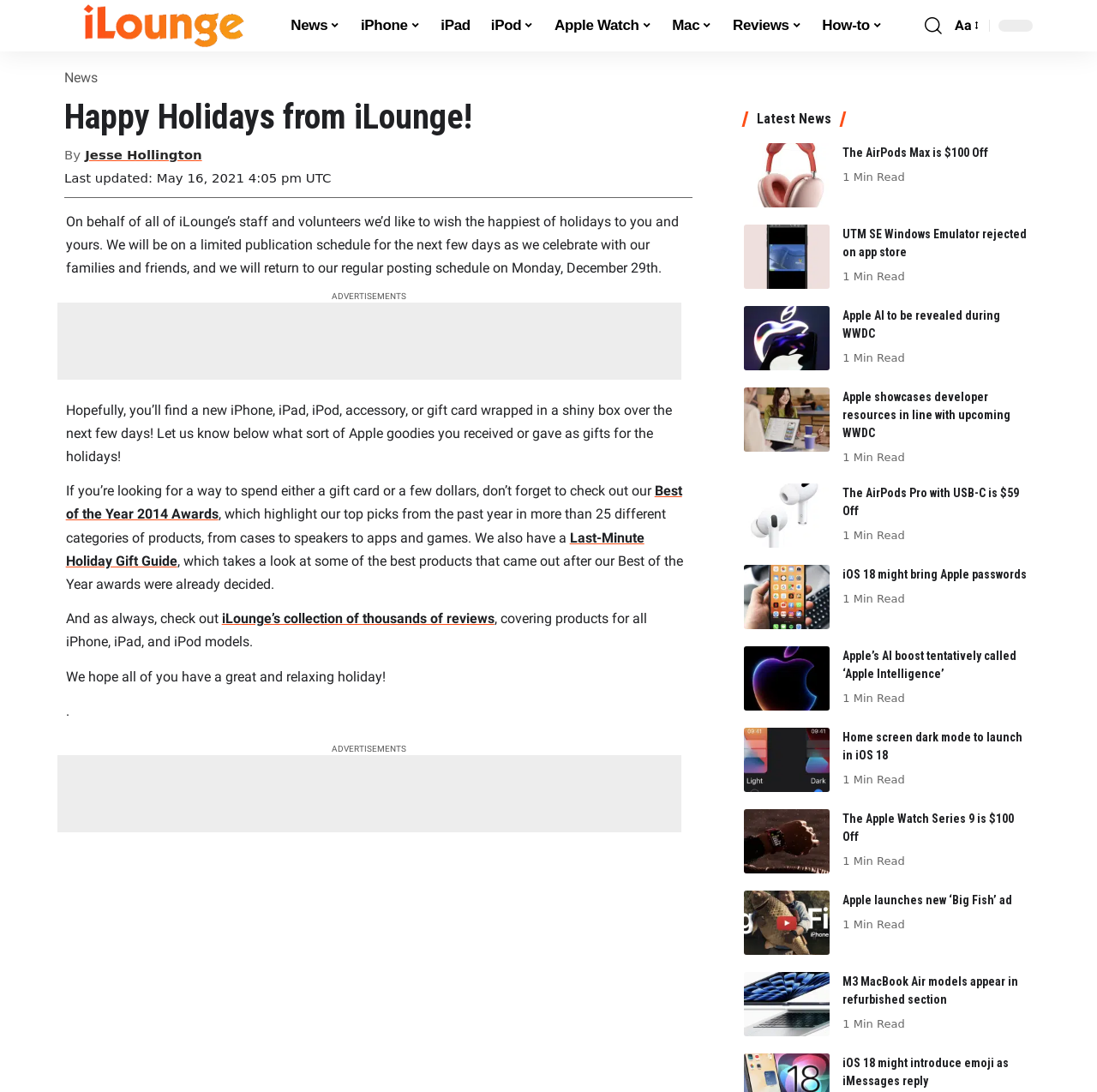Identify the bounding box coordinates for the UI element described as follows: aria-label="Advertisement" name="aswift_2" title="Advertisement". Use the format (top-left x, top-left y, bottom-right x, bottom-right y) and ensure all values are floating point numbers between 0 and 1.

[0.052, 0.692, 0.621, 0.762]